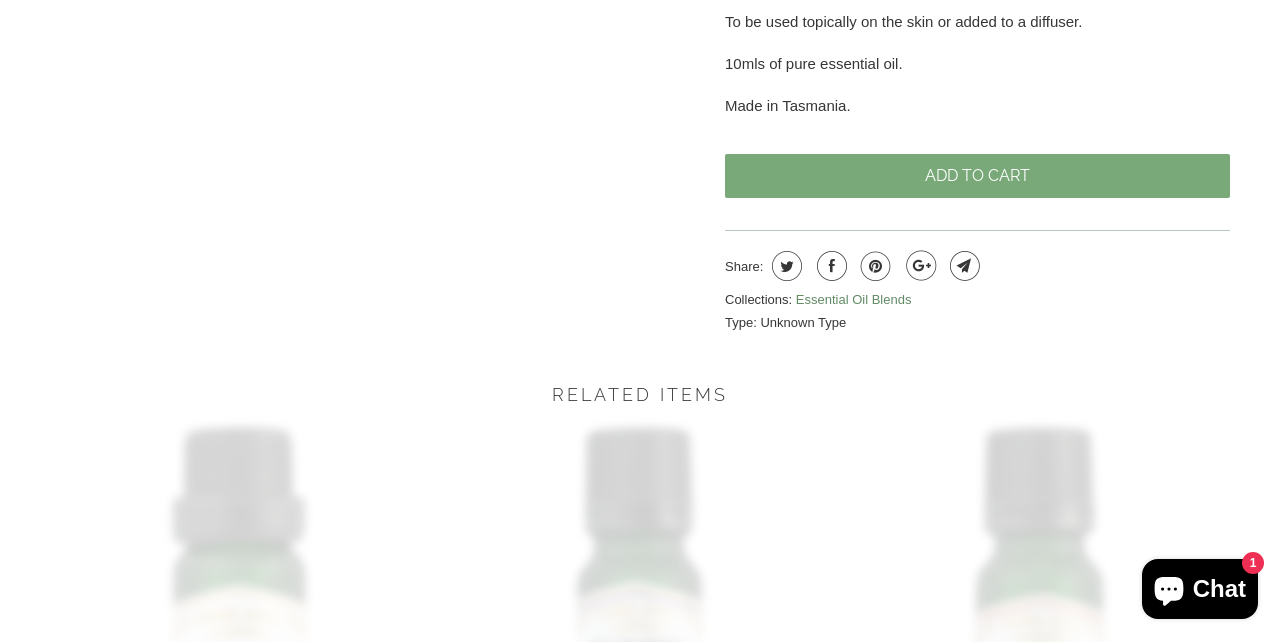Locate the bounding box of the UI element defined by this description: "title="Email this to a friend"". The coordinates should be given as four float numbers between 0 and 1, formatted as [left, top, right, bottom].

[0.739, 0.391, 0.766, 0.438]